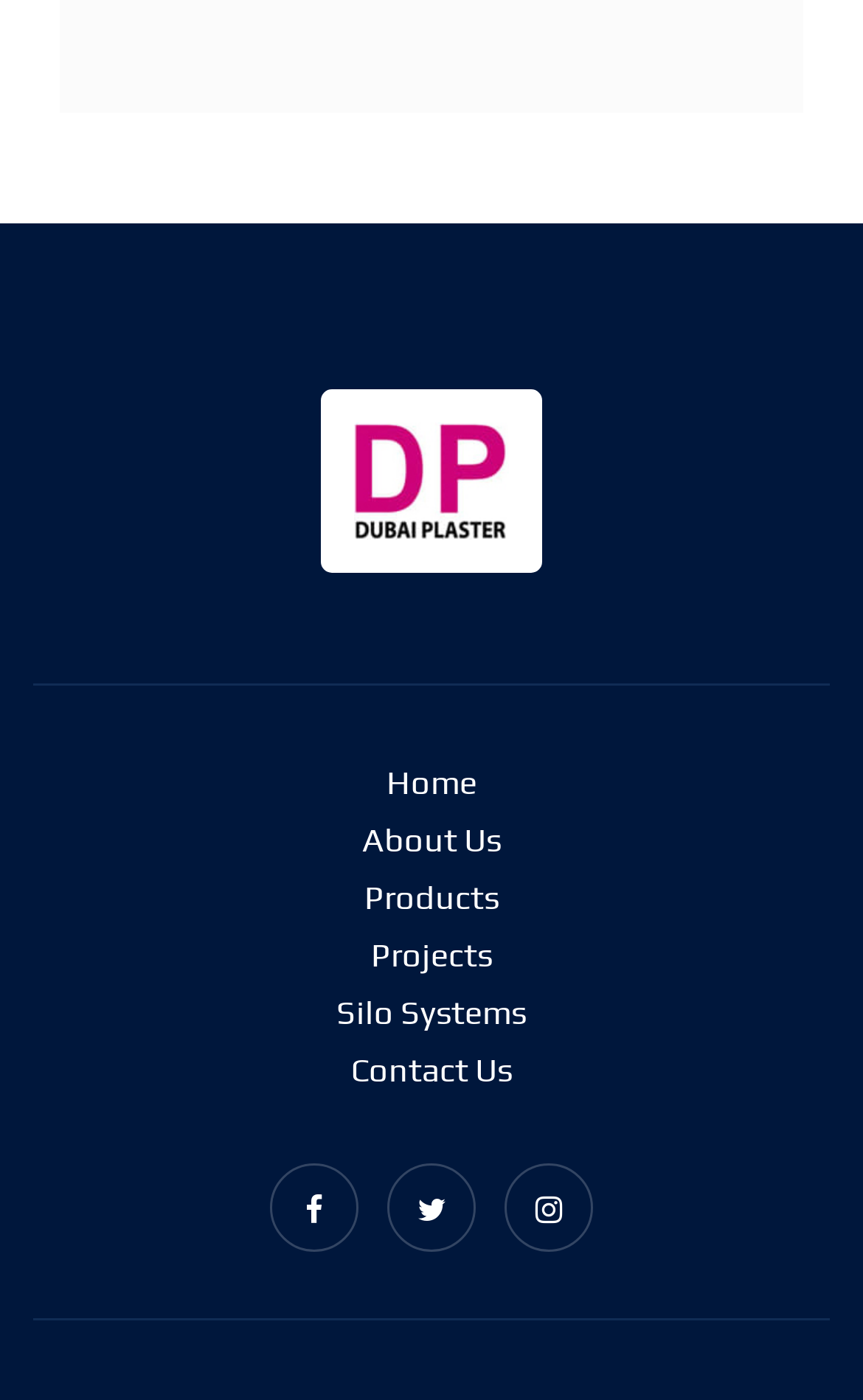Identify the bounding box coordinates of the clickable section necessary to follow the following instruction: "search". The coordinates should be presented as four float numbers from 0 to 1, i.e., [left, top, right, bottom].

[0.313, 0.831, 0.415, 0.895]